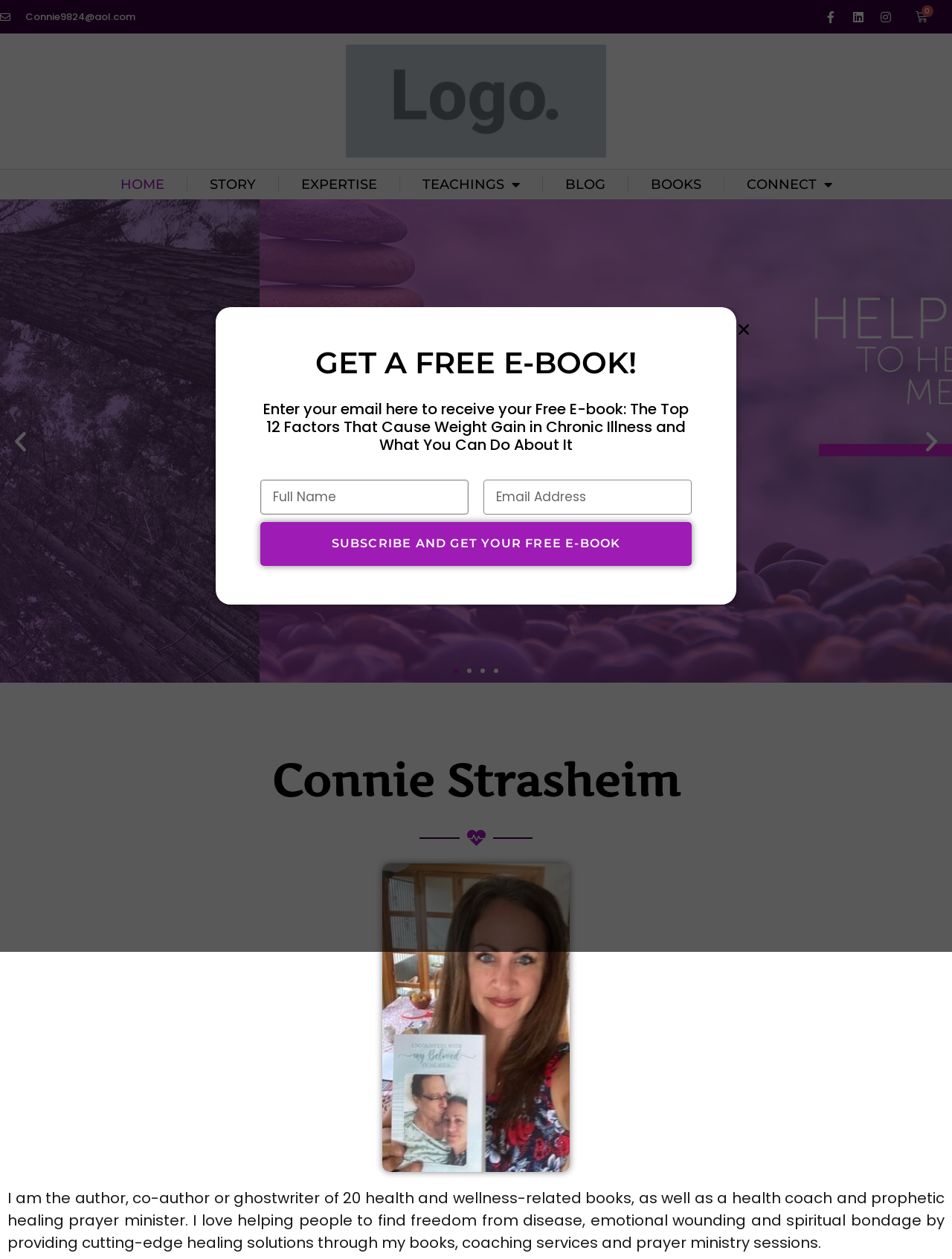What is the purpose of the 'CONNECT' link?
Use the information from the screenshot to give a comprehensive response to the question.

The 'CONNECT' link has a popup menu, which suggests that it is used to connect with Connie Strasheim, possibly through contact information or a contact form.